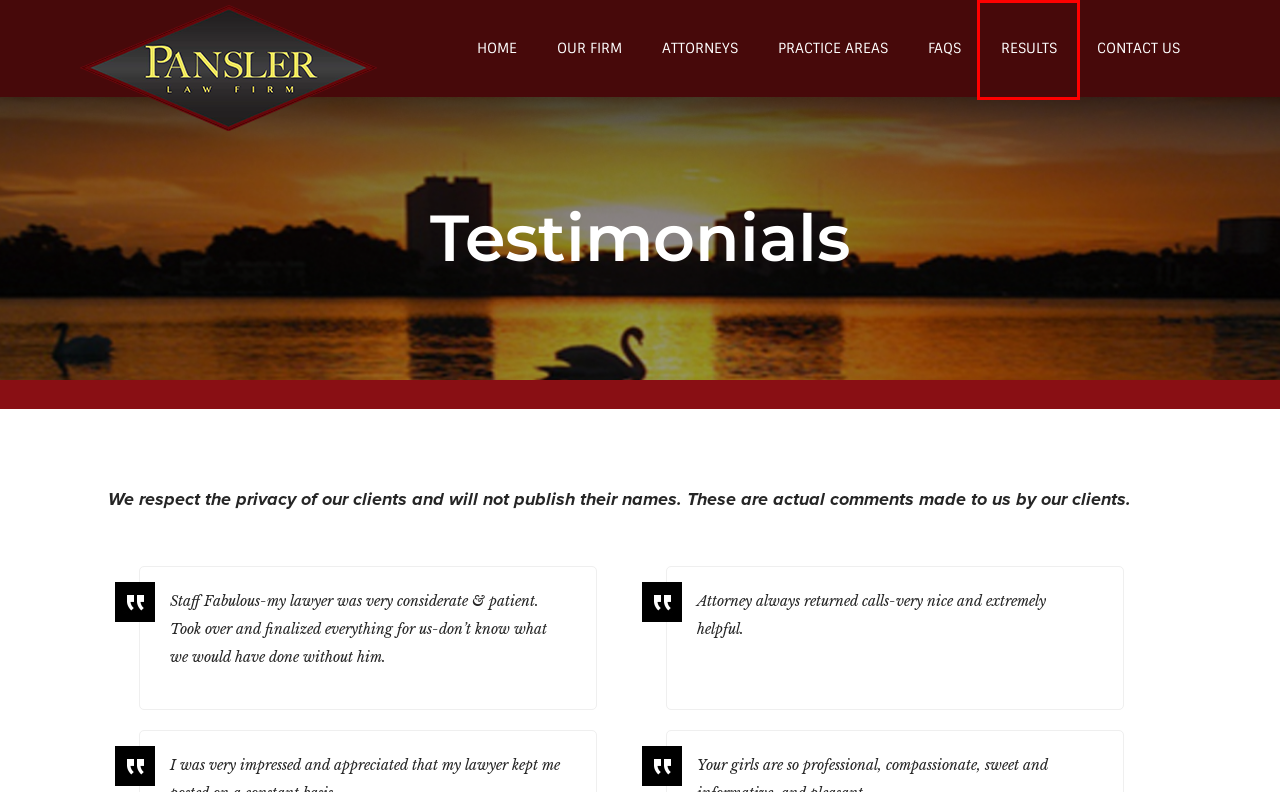Look at the screenshot of a webpage that includes a red bounding box around a UI element. Select the most appropriate webpage description that matches the page seen after clicking the highlighted element. Here are the candidates:
A. The Pansler Law Firm - Attorney Profiles
B. The Pansler Law Firm - View Our Results
C. Practice Areas | The Pansler Law Firm, P.A.
D. The Pansler Law Firm - Lakeland, Tampa, and Orlando Medical Malpractice and Personal Injury Lawyers
E. The Pansler Law Firm - Firm Profile
F. The Pansler Law Firm
G. The Pansler Law Firm - Contact Us
H. Site Map | The Pansler Law Firm, P.A.

B